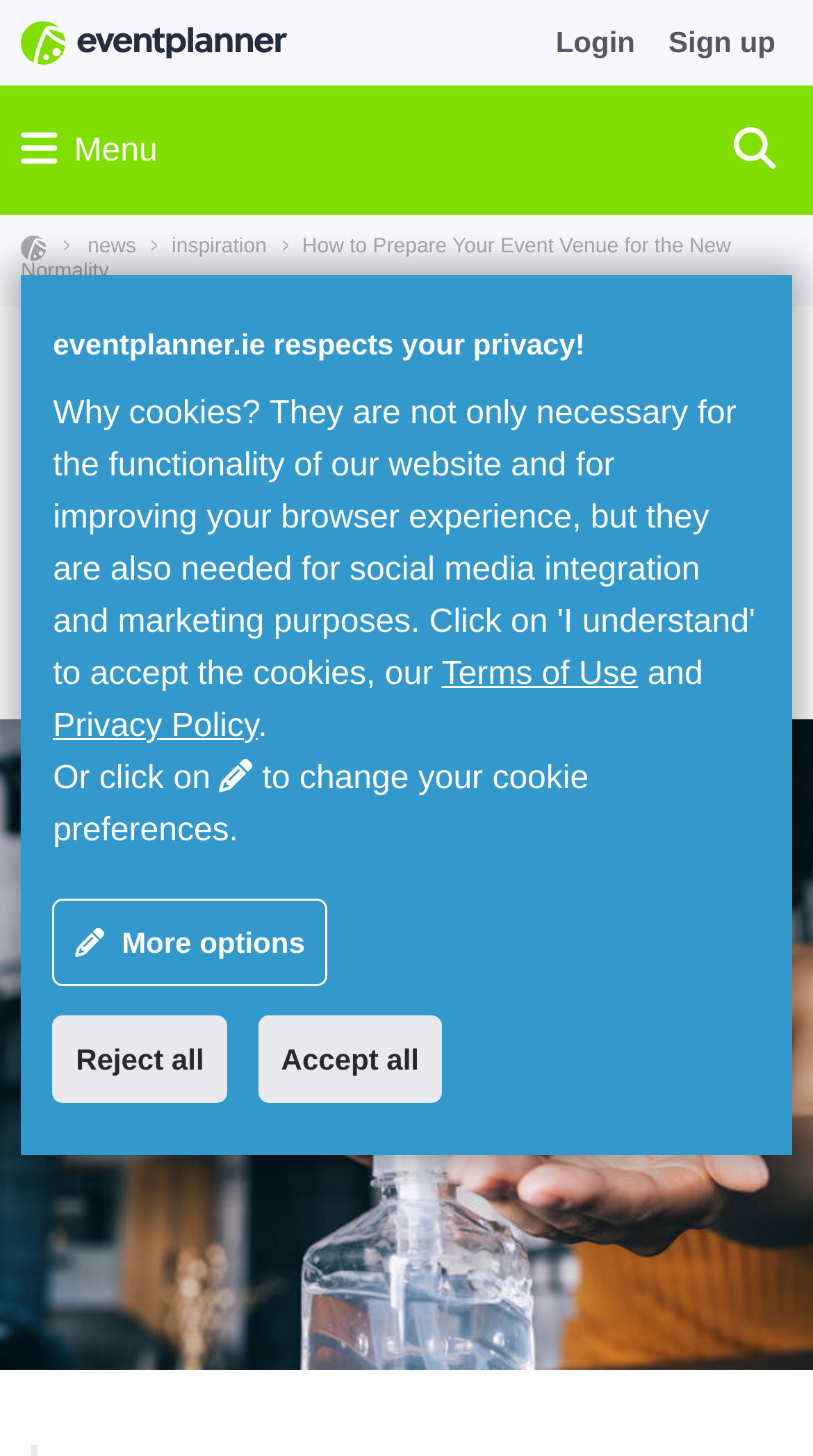Please determine the bounding box coordinates of the section I need to click to accomplish this instruction: "Go to login page".

[0.683, 0.018, 0.781, 0.042]